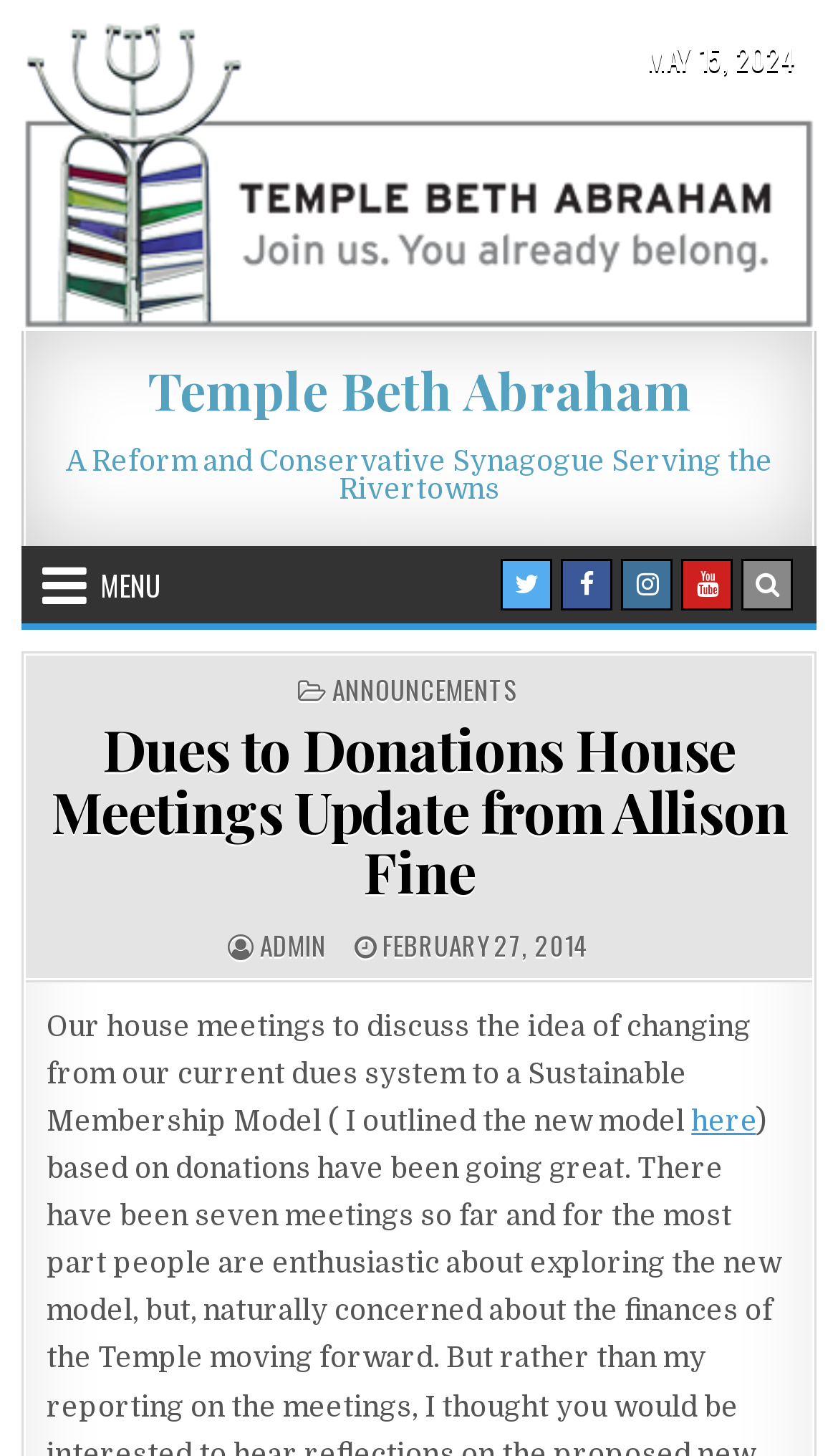Please answer the following question using a single word or phrase: 
How many social media links are there?

4